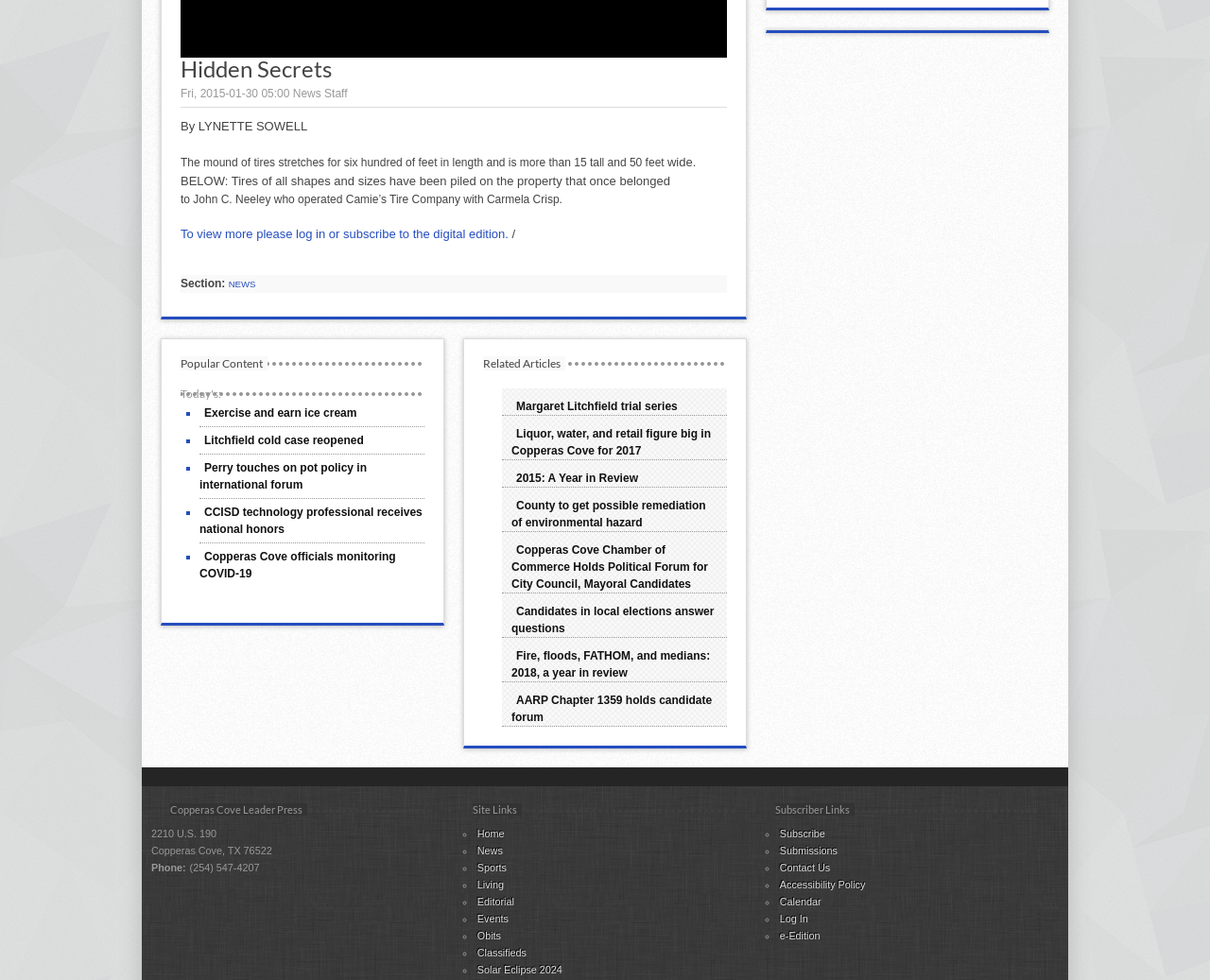Mark the bounding box of the element that matches the following description: "Solar Eclipse 2024".

[0.394, 0.984, 0.465, 0.995]